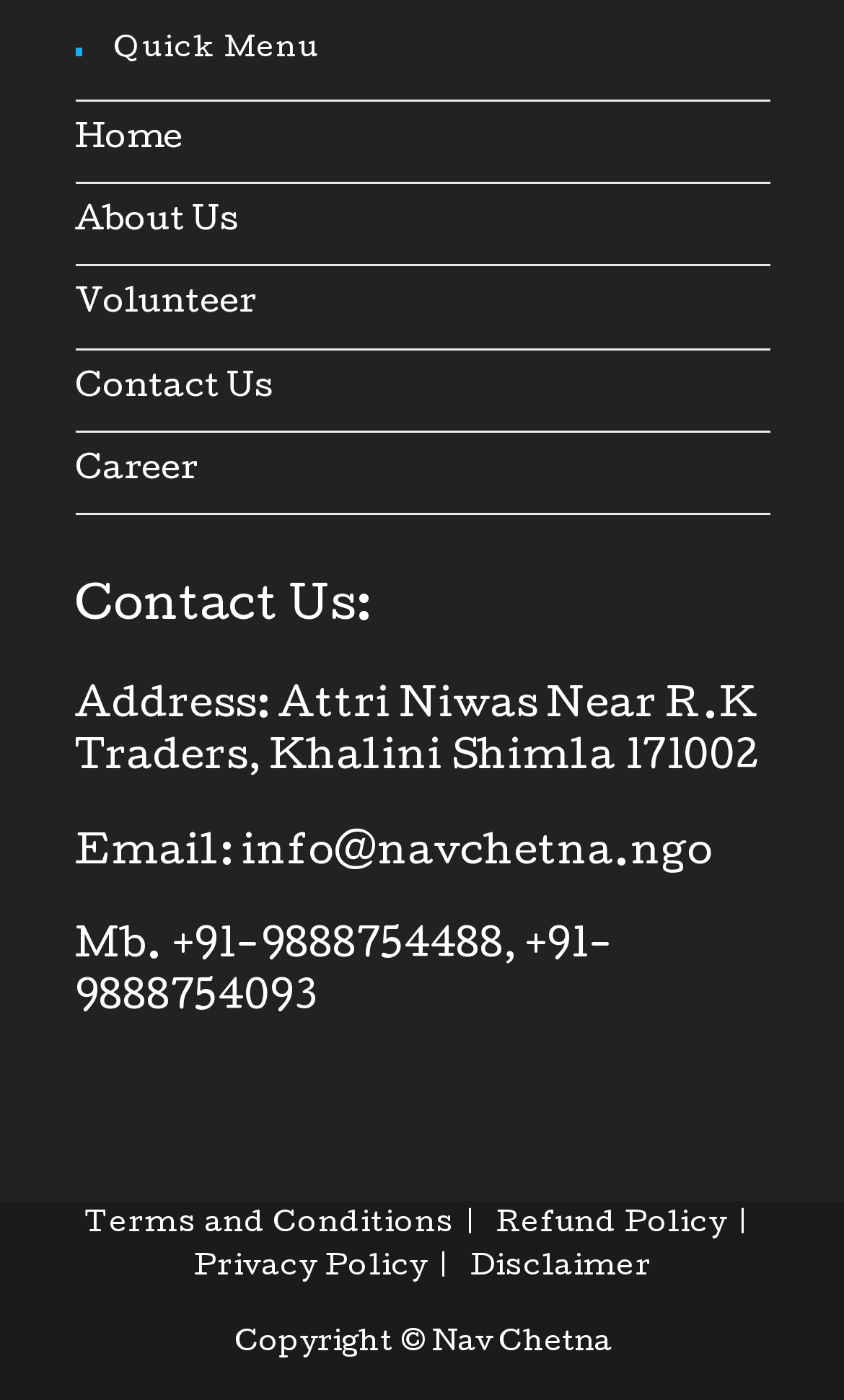Given the description "Privacy Policy", provide the bounding box coordinates of the corresponding UI element.

[0.23, 0.896, 0.508, 0.915]